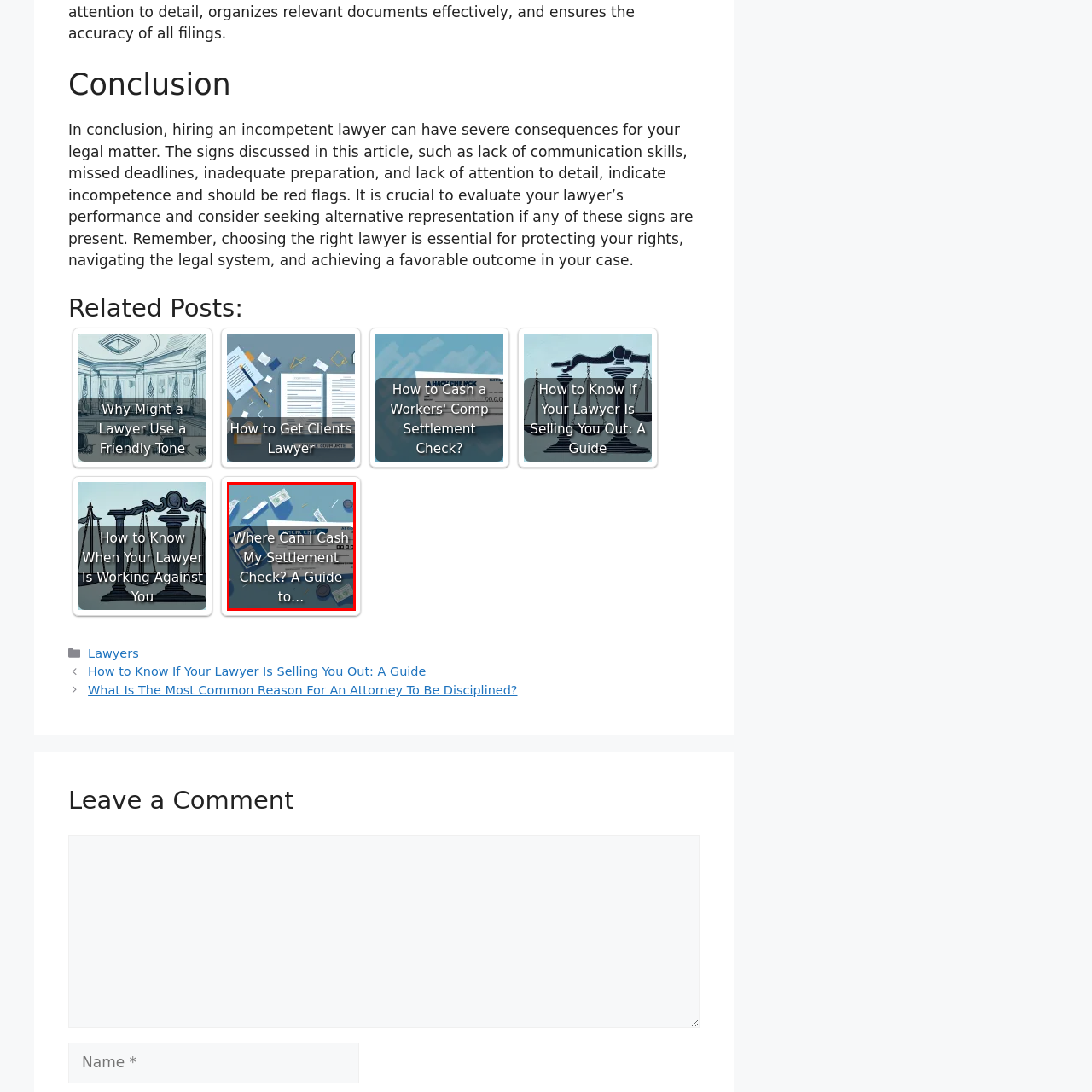What is surrounding the check?
Pay attention to the image within the red bounding box and answer using just one word or a concise phrase.

Dollar bills and paperwork